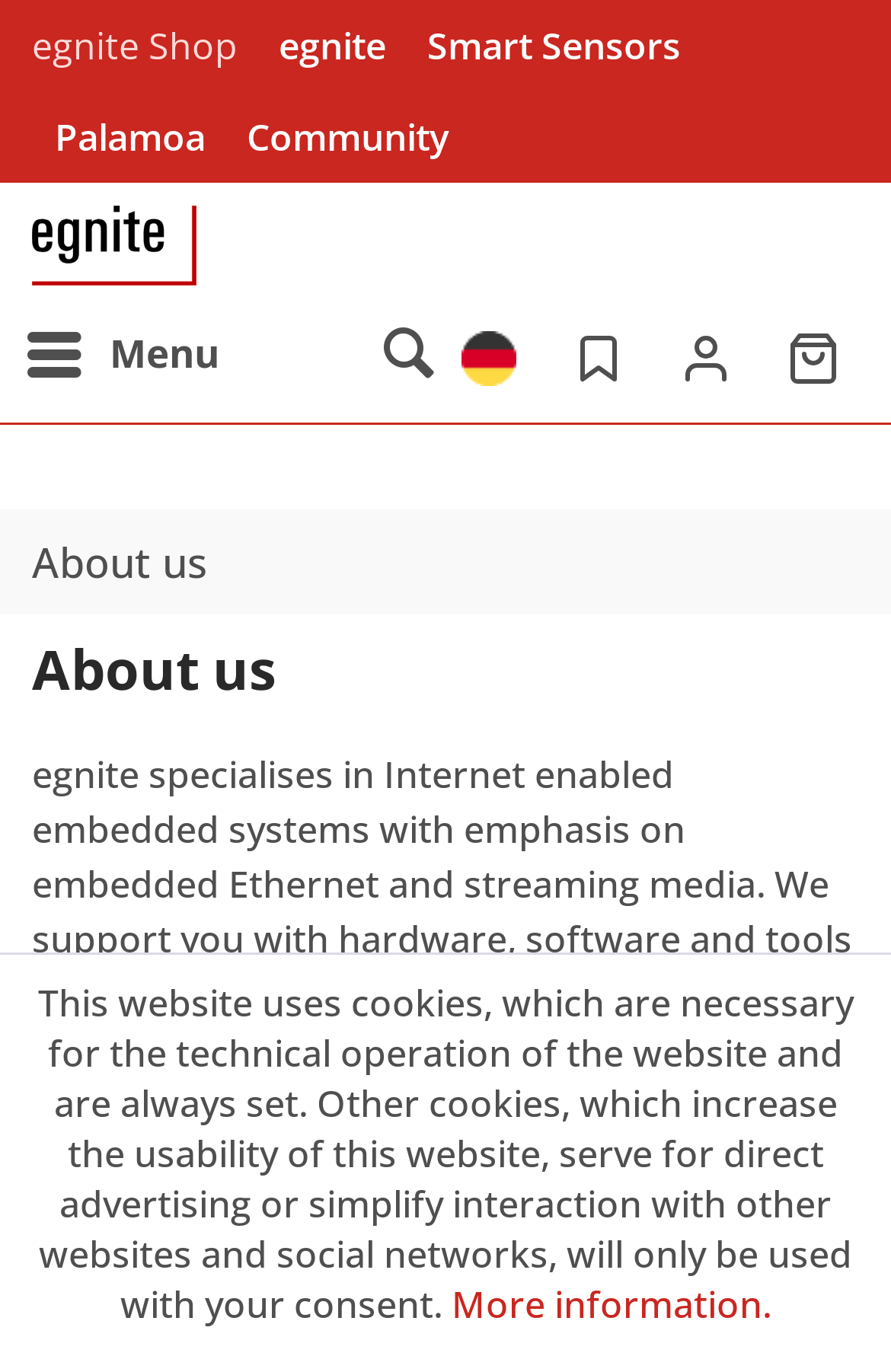What type of products does the company specialize in?
Using the image as a reference, answer the question in detail.

The company specializes in Network Technology, Sensors and Multimedia, as indicated by the meta description of the webpage. This information is not explicitly stated on the webpage, but it can be inferred from the meta description.